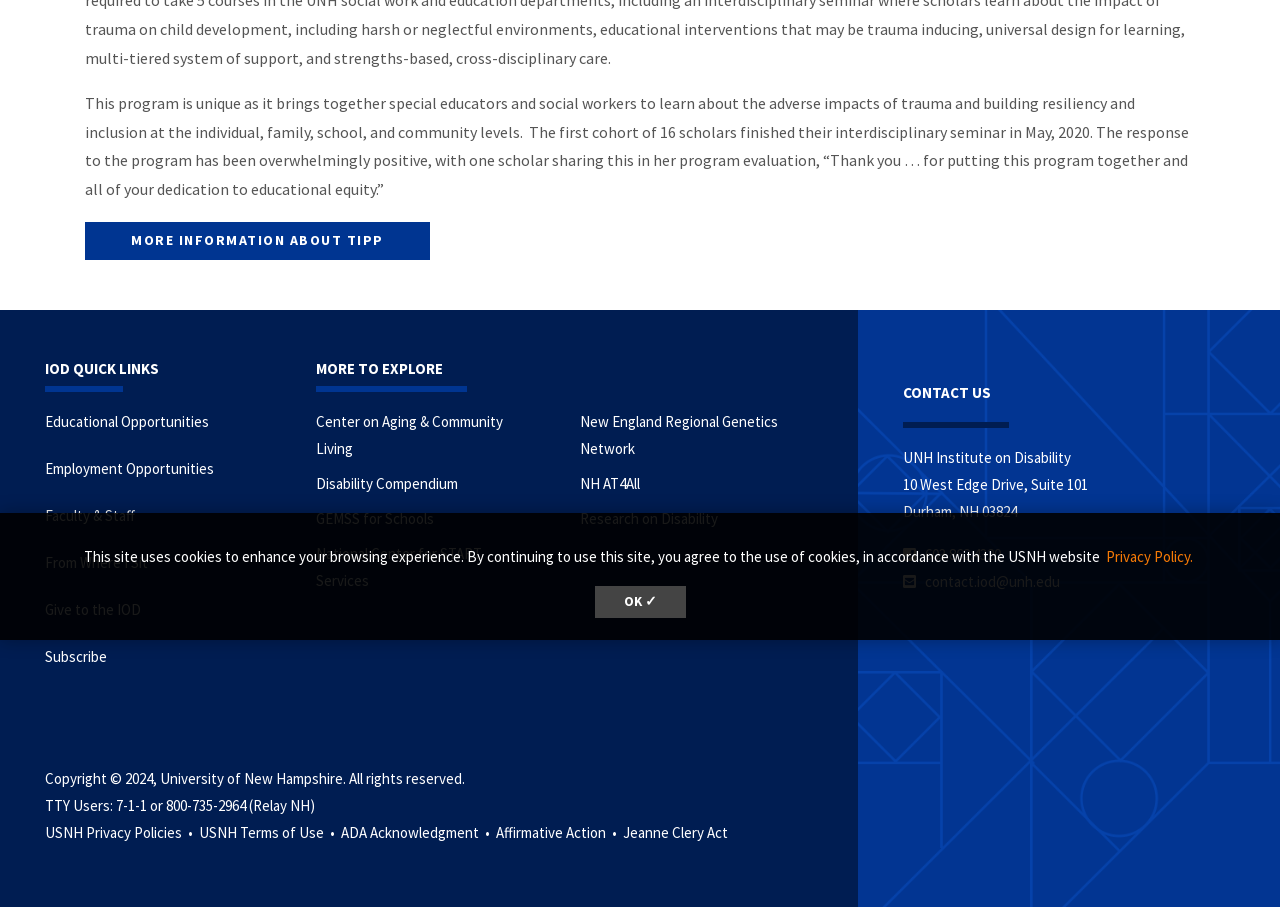Using the element description provided, determine the bounding box coordinates in the format (top-left x, top-left y, bottom-right x, bottom-right y). Ensure that all values are floating point numbers between 0 and 1. Element description: Faculty & Staff

[0.035, 0.557, 0.105, 0.578]